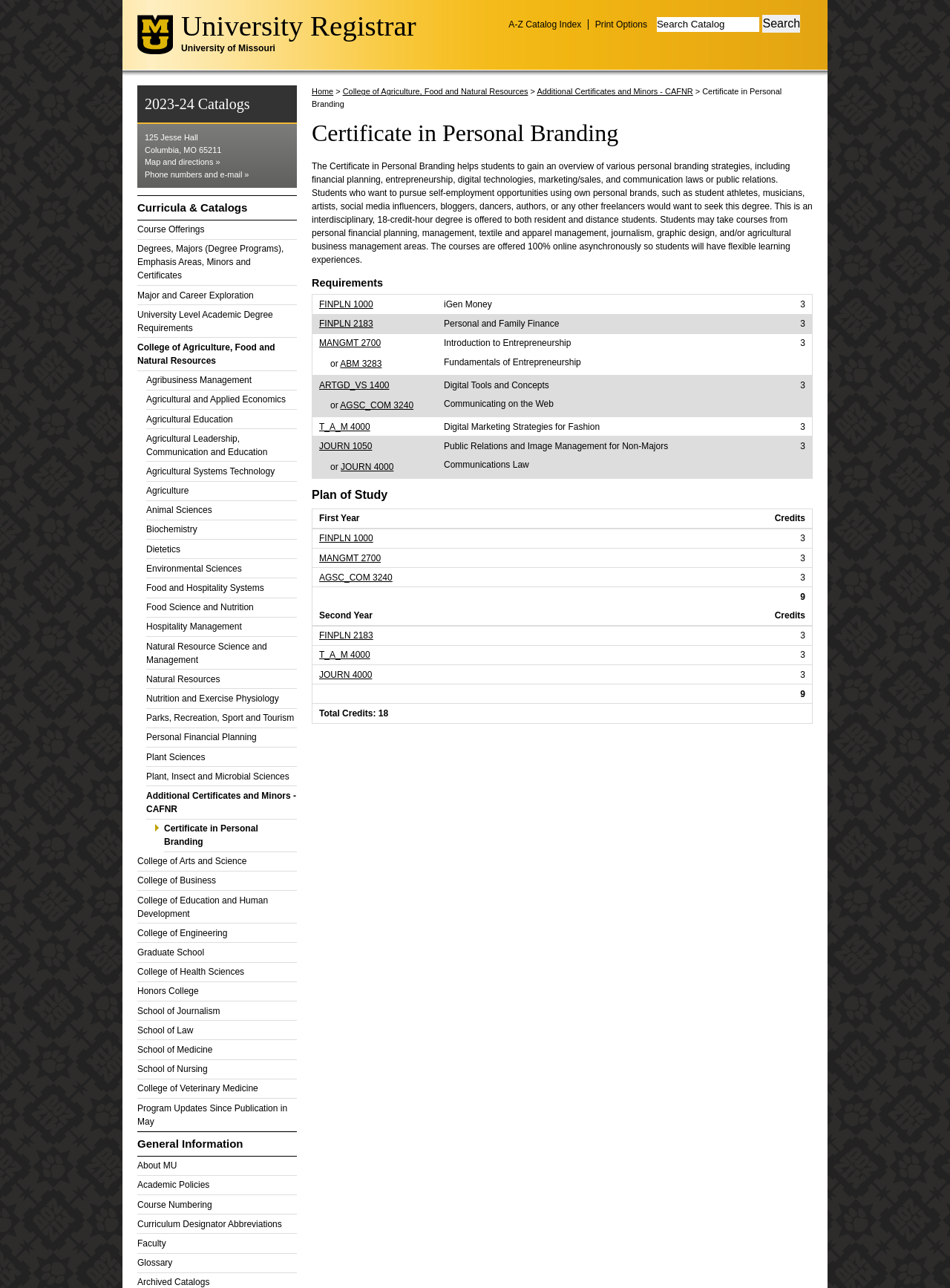What is the main heading displayed on the webpage? Please provide the text.

Certificate in Personal Branding